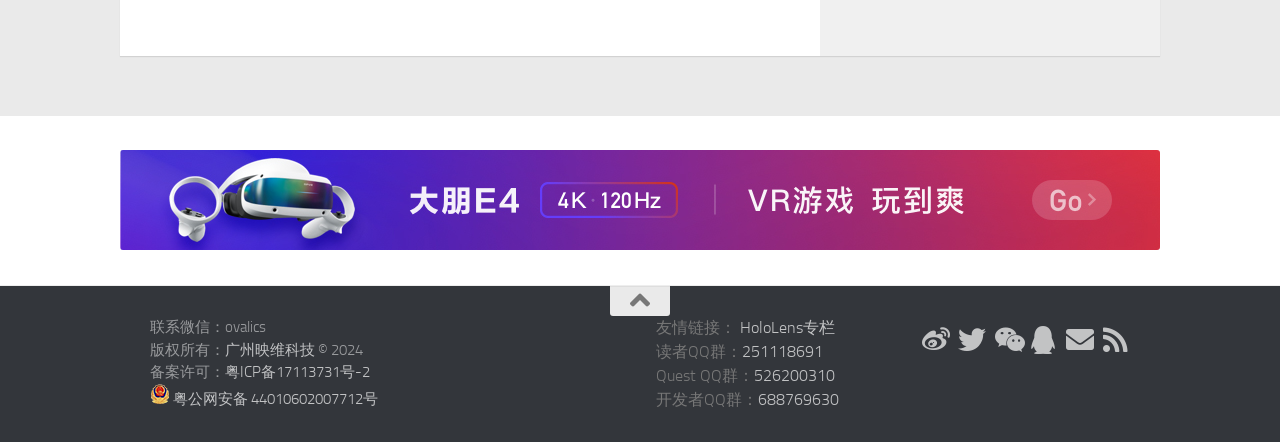Bounding box coordinates are specified in the format (top-left x, top-left y, bottom-right x, bottom-right y). All values are floating point numbers bounded between 0 and 1. Please provide the bounding box coordinate of the region this sentence describes: 粤ICP备17113731号-2

[0.176, 0.822, 0.289, 0.863]